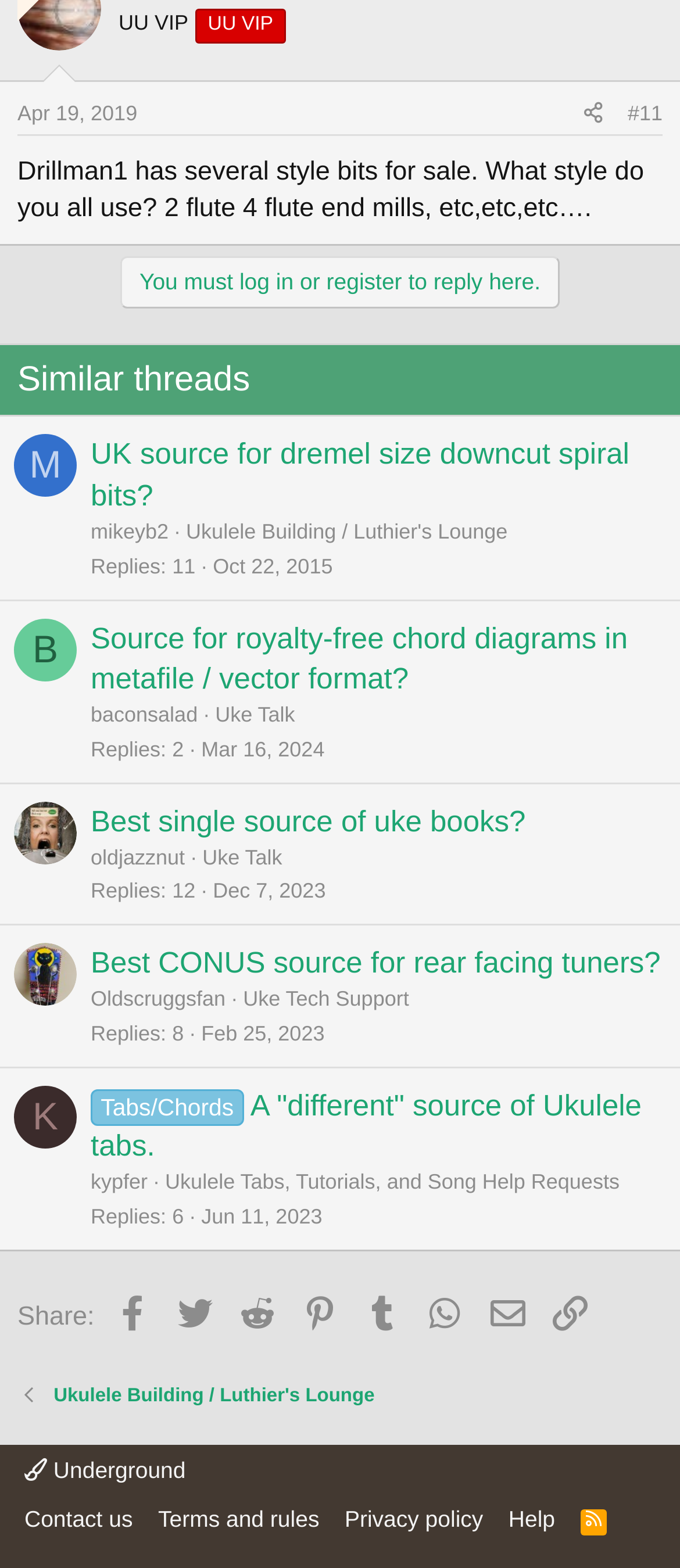What is the topic of the first thread?
Provide a concise answer using a single word or phrase based on the image.

Drillman1's style bits